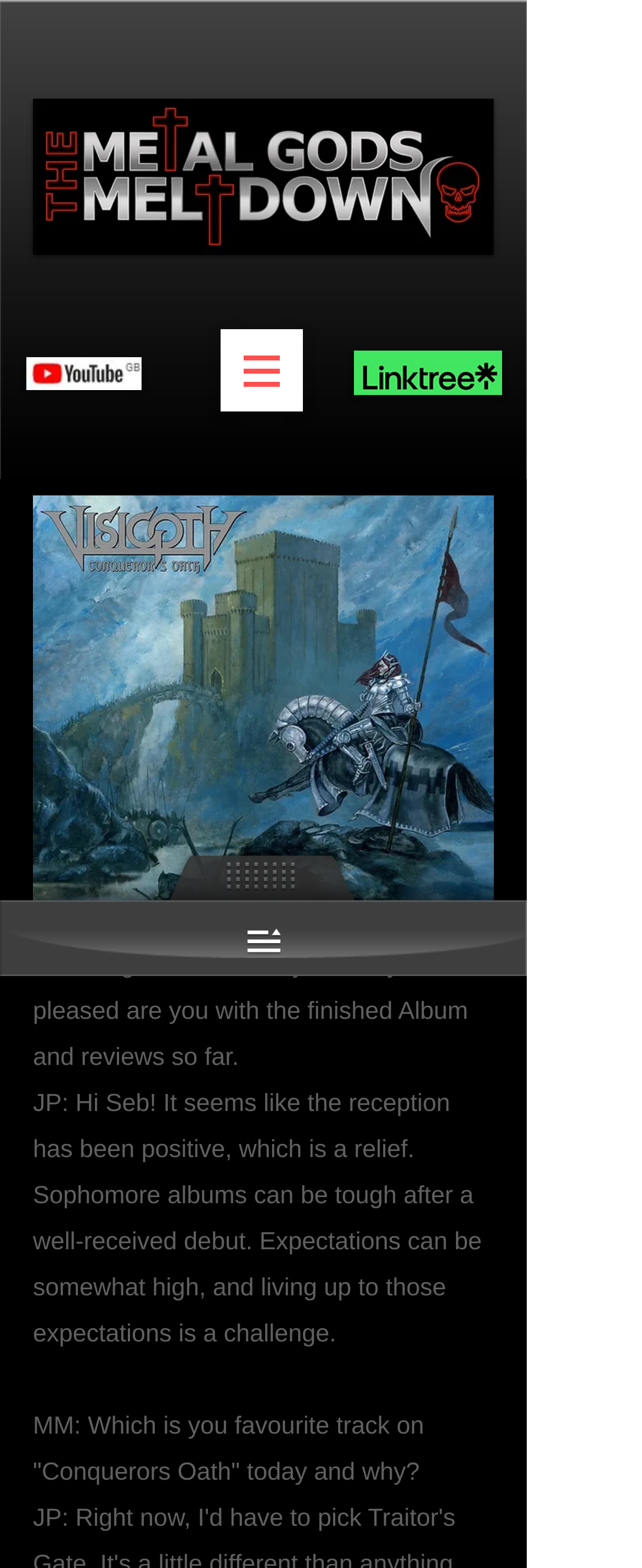Answer in one word or a short phrase: 
What is the function of the link on the top left?

Download Capture.JPG